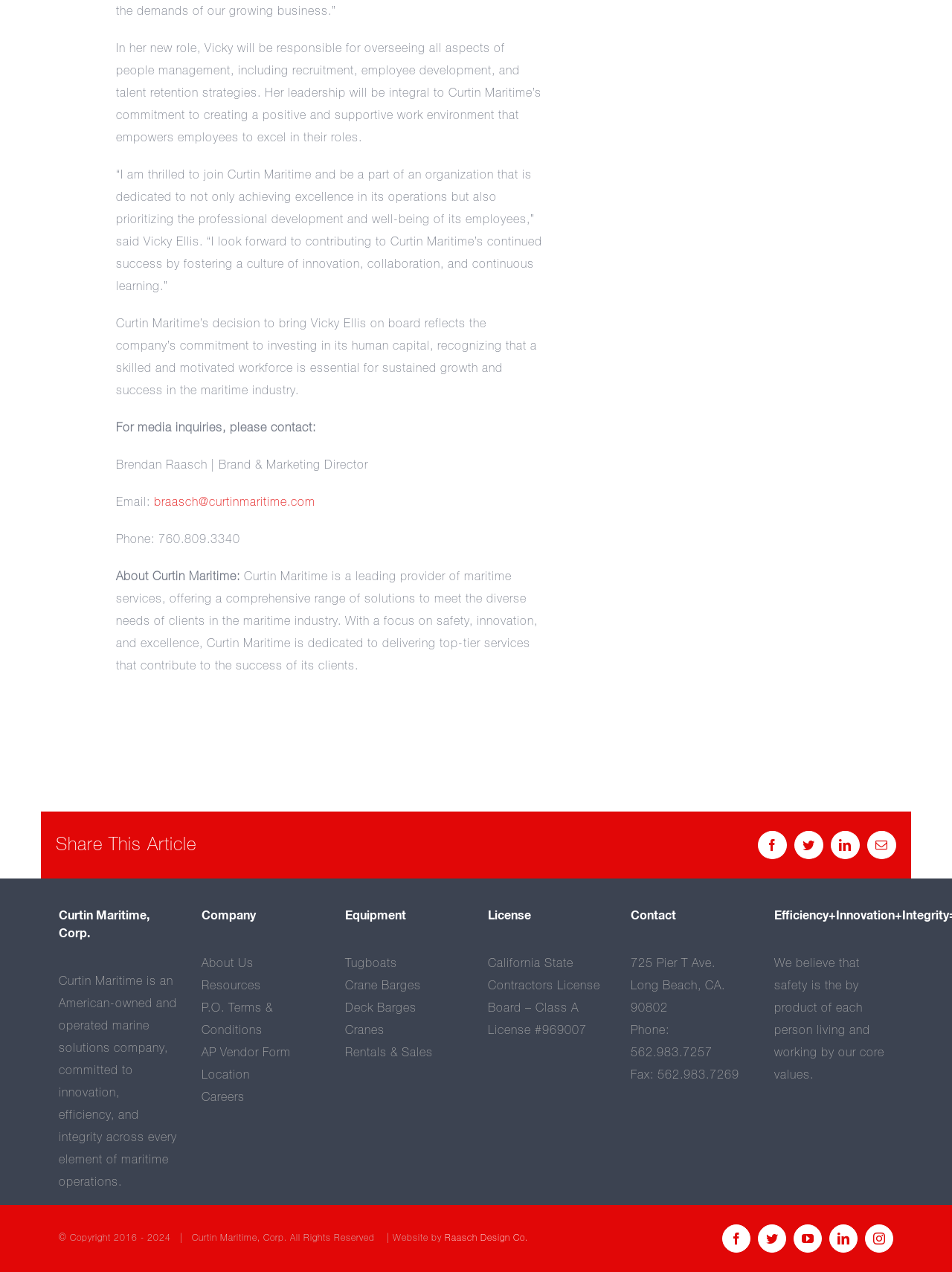Could you indicate the bounding box coordinates of the region to click in order to complete this instruction: "View Curtin Maritime's company information".

[0.212, 0.753, 0.267, 0.762]